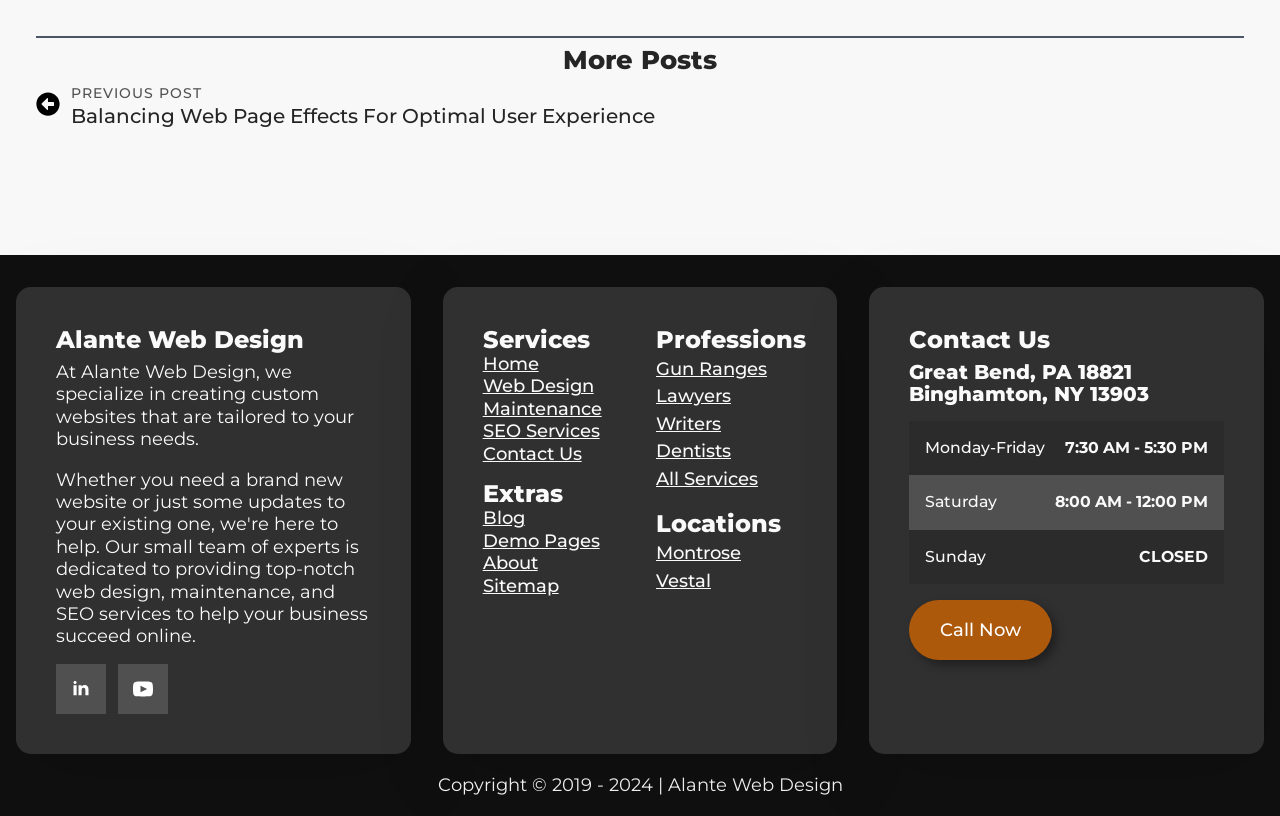What is the service provided by the company?
Please respond to the question with a detailed and thorough explanation.

I found the service information in the link element with bounding box coordinates [0.377, 0.46, 0.464, 0.488] which mentions 'Web Design' as one of the services provided by the company.